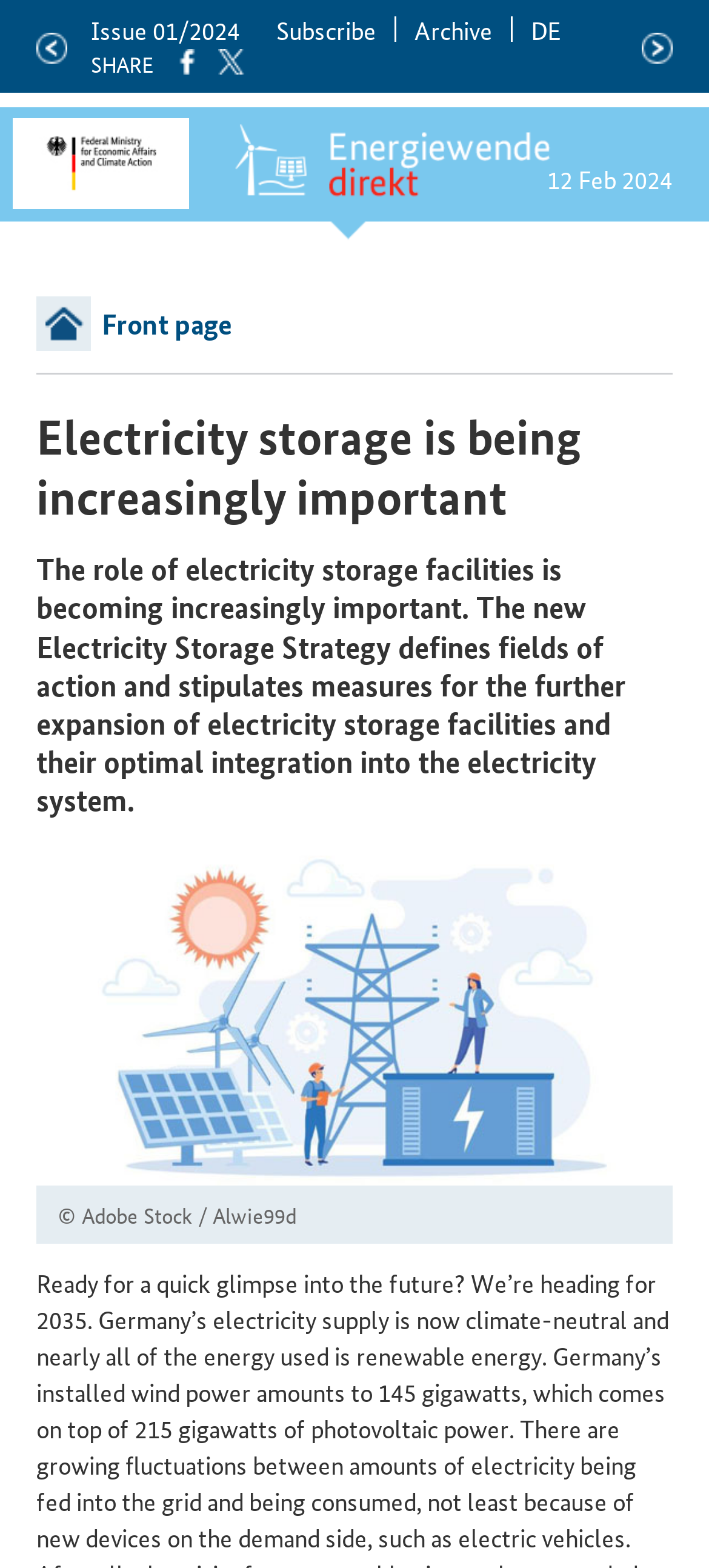Identify the bounding box for the element characterized by the following description: "facebook".

[0.241, 0.031, 0.282, 0.048]